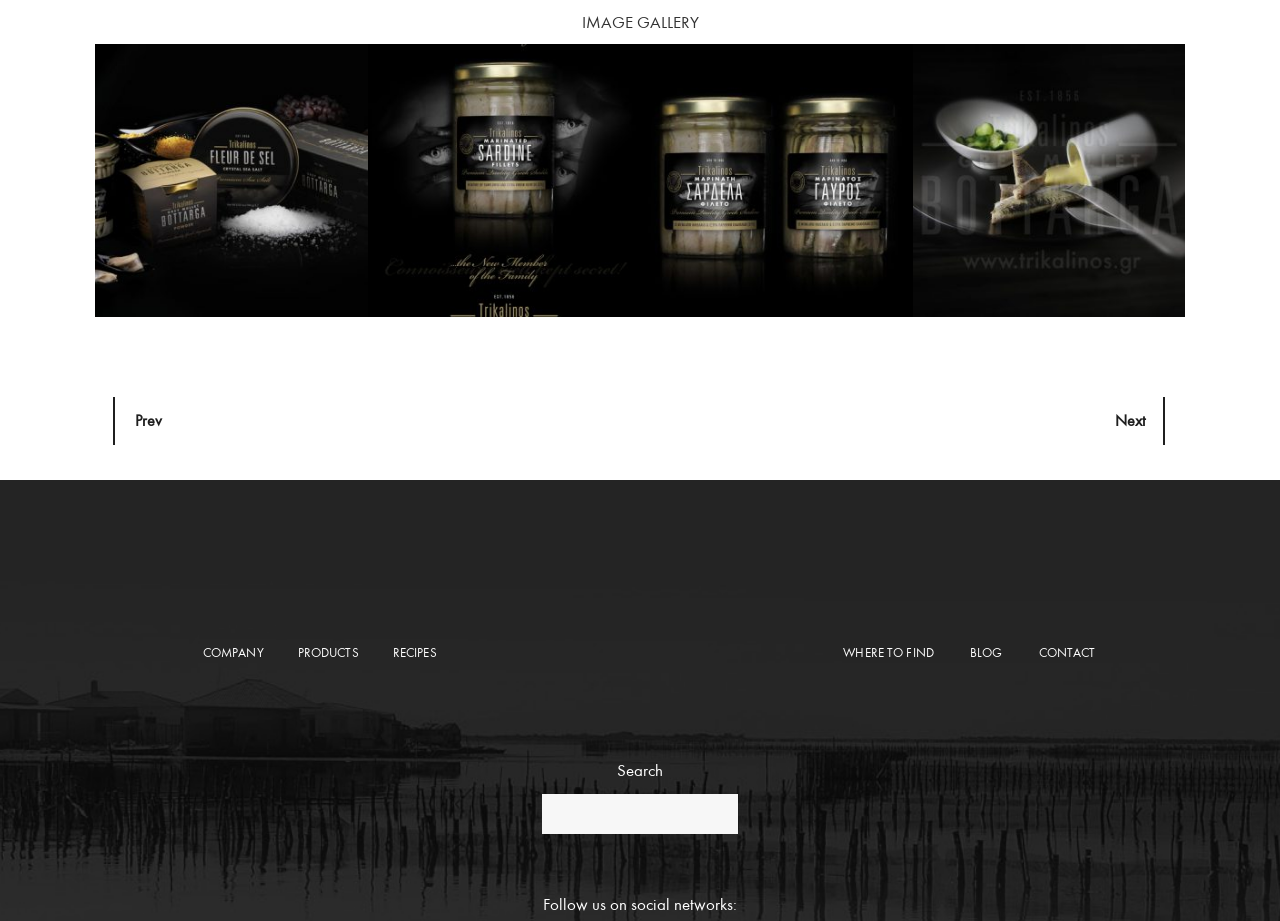Please specify the bounding box coordinates of the region to click in order to perform the following instruction: "follow us on social networks".

[0.424, 0.972, 0.576, 0.993]